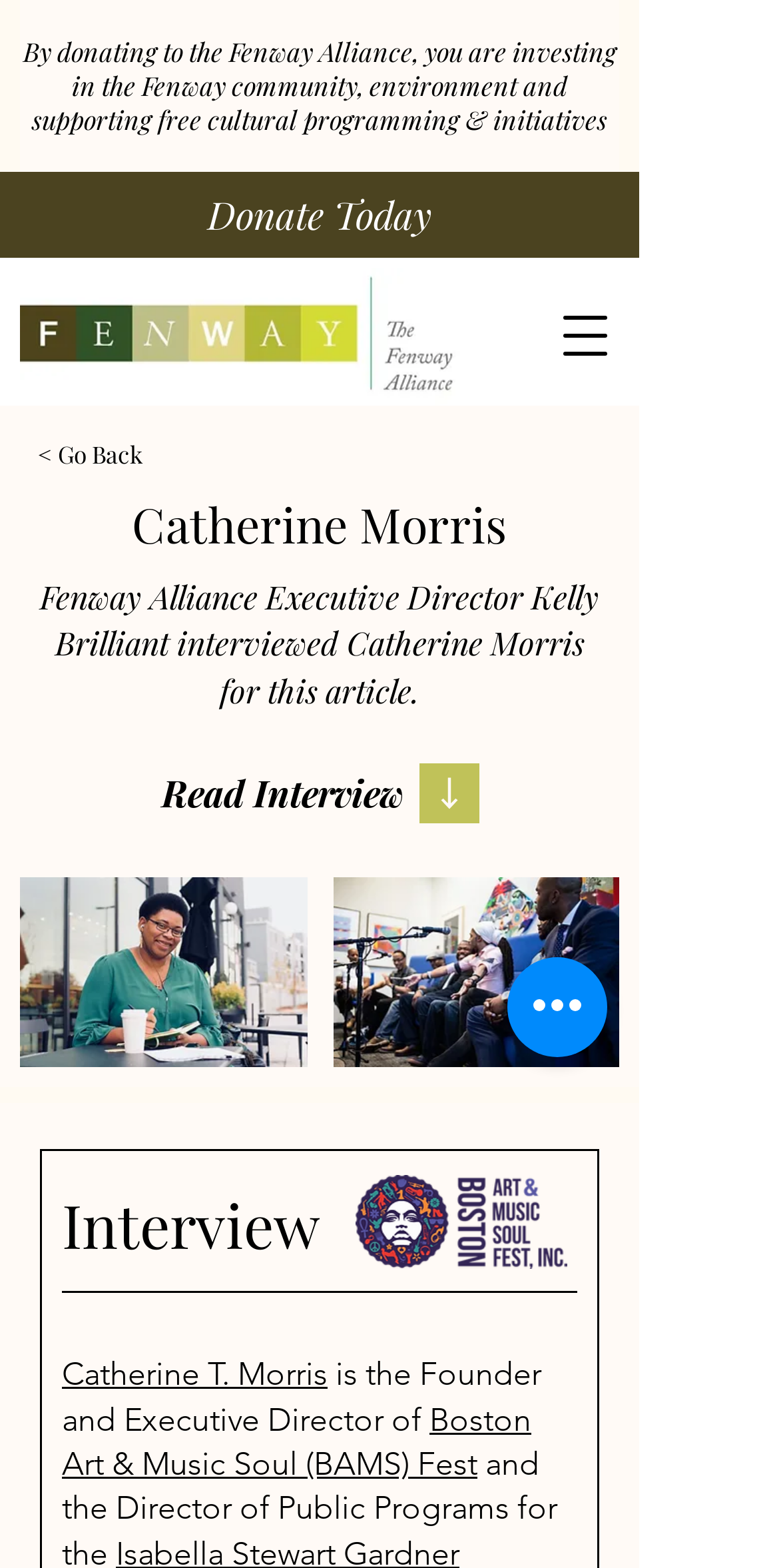Please specify the bounding box coordinates of the clickable region necessary for completing the following instruction: "Donate Today". The coordinates must consist of four float numbers between 0 and 1, i.e., [left, top, right, bottom].

[0.0, 0.11, 0.821, 0.164]